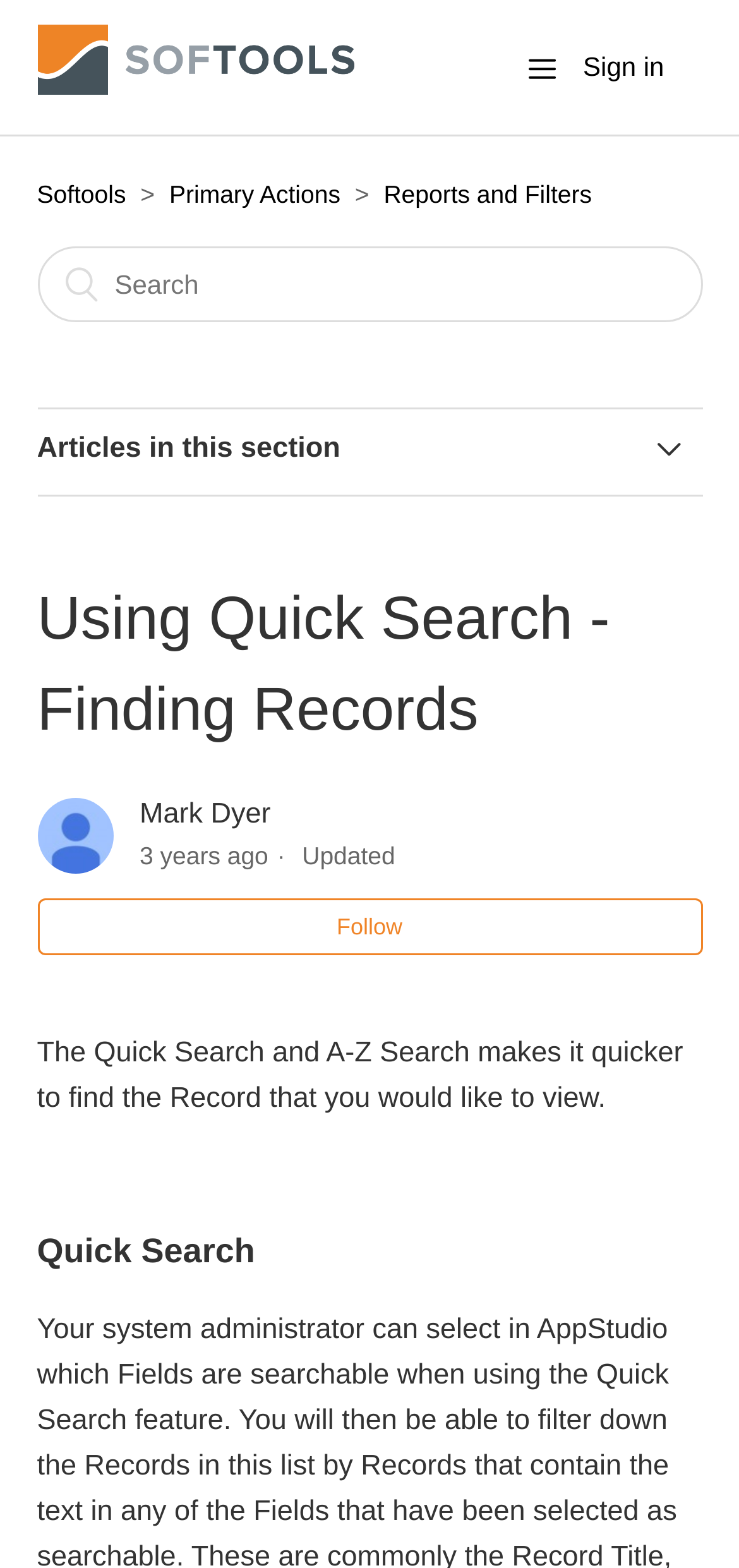Please identify the bounding box coordinates of the element's region that I should click in order to complete the following instruction: "Go to Using Quick Search - Finding Records". The bounding box coordinates consist of four float numbers between 0 and 1, i.e., [left, top, right, bottom].

[0.05, 0.635, 0.95, 0.687]